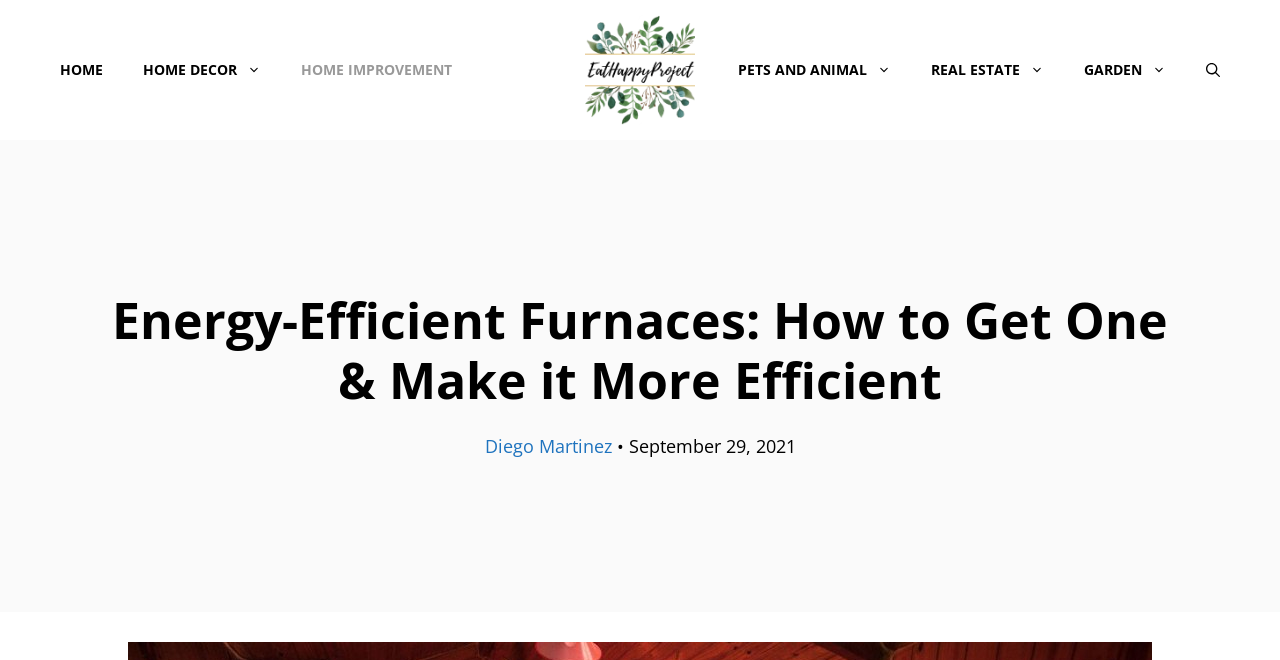Elaborate on the different components and information displayed on the webpage.

The webpage is about energy-efficient furnaces, specifically guiding readers on how to choose an efficient furnace for their space. At the top of the page, there is a banner with the site's name, "EatHappyProject", accompanied by an image of the same name. Below the banner, a navigation menu is situated, featuring links to various categories such as "HOME", "HOME DECOR", "HOME IMPROVEMENT", "PETS AND ANIMAL", "REAL ESTATE", and "GARDEN". 

The main content of the page is headed by a title, "Energy-Efficient Furnaces: How to Get One & Make it More Efficient", which is centered near the top of the page. Below the title, there is a byline with the author's name, "Diego Martinez", followed by a bullet point and the publication date, "September 29, 2021".